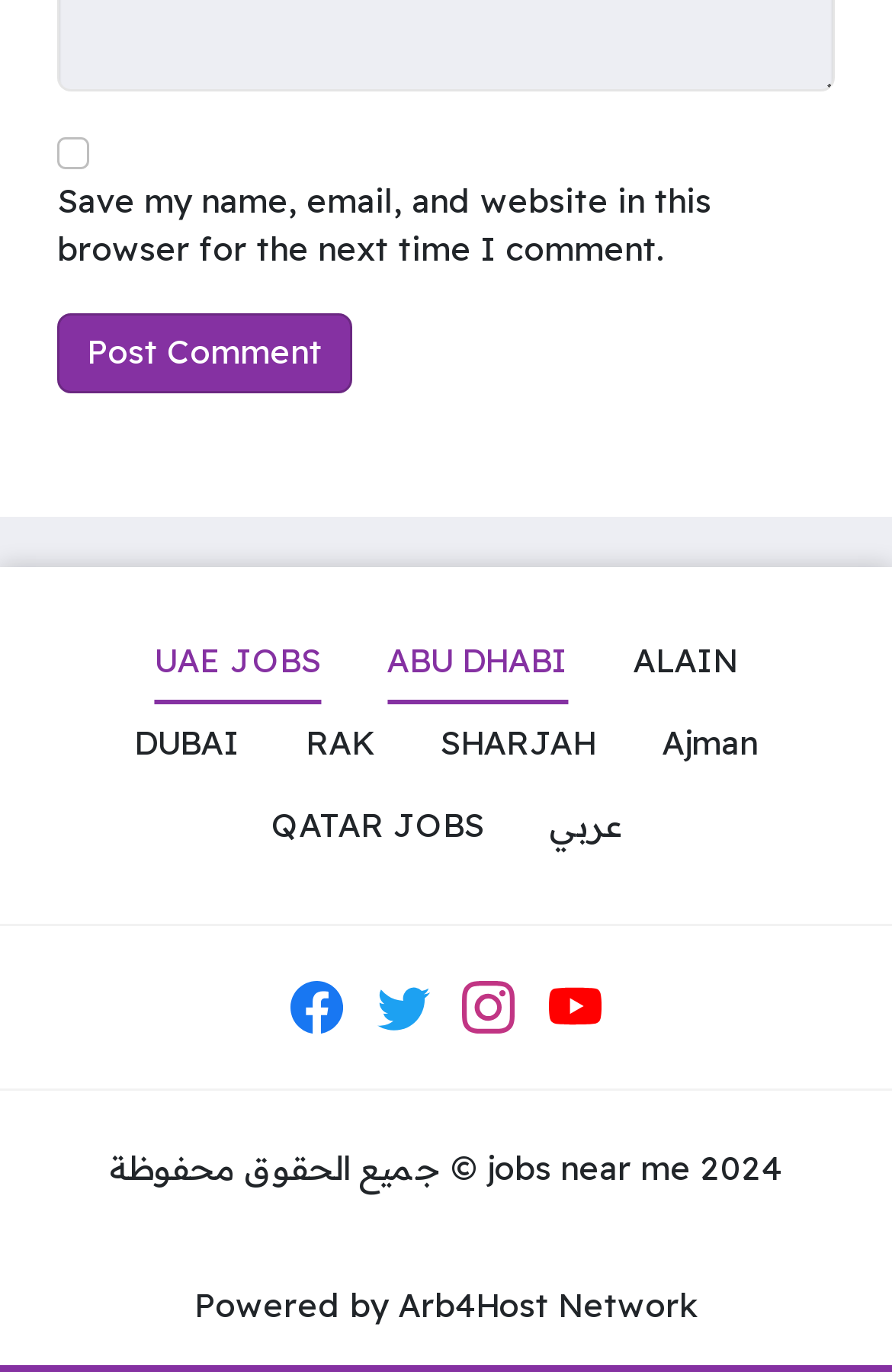Determine the bounding box coordinates of the clickable element necessary to fulfill the instruction: "Check the 'Save my name, email, and website in this browser for the next time I comment.' checkbox". Provide the coordinates as four float numbers within the 0 to 1 range, i.e., [left, top, right, bottom].

[0.064, 0.099, 0.101, 0.123]